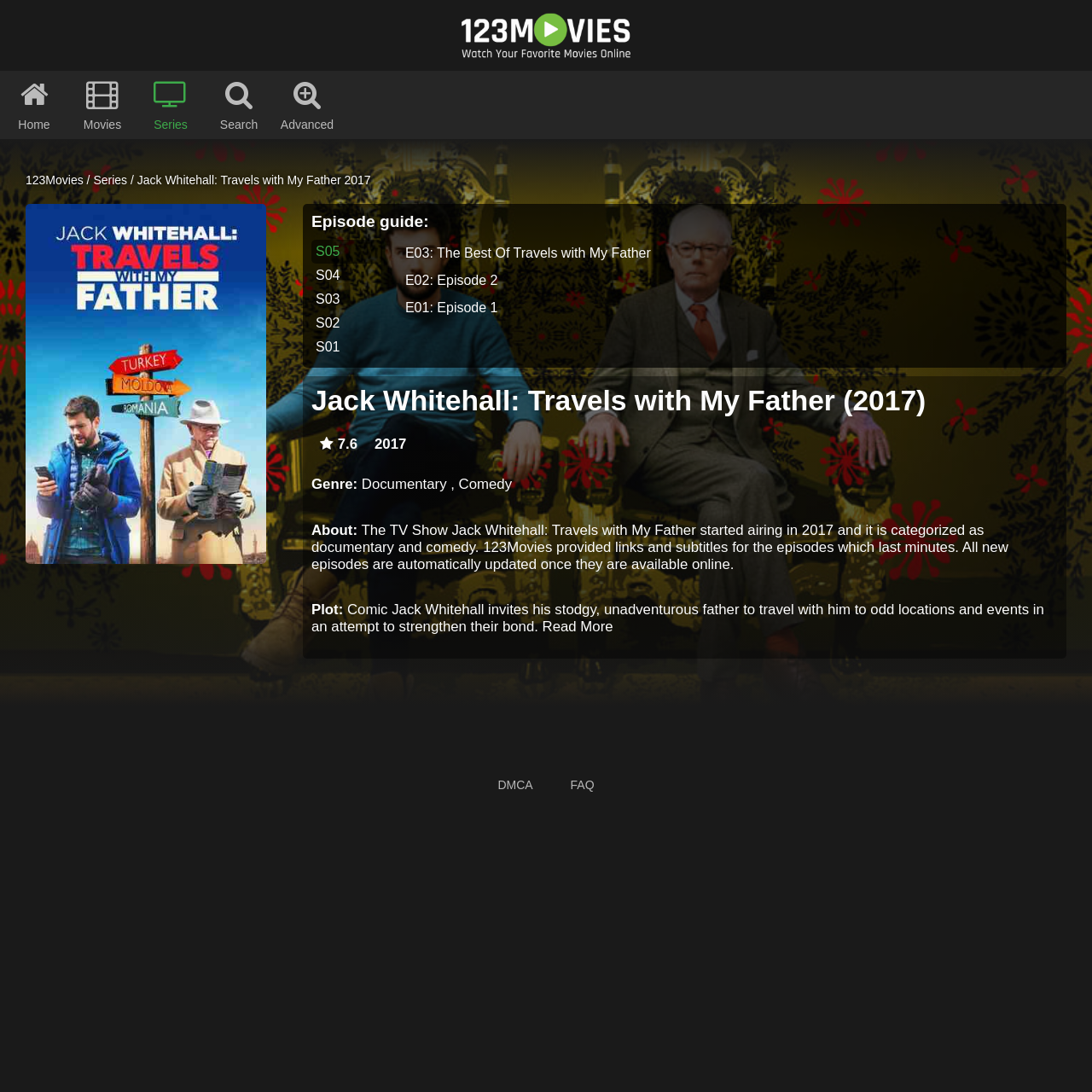Highlight the bounding box coordinates of the element you need to click to perform the following instruction: "Go to the series page."

[0.085, 0.158, 0.116, 0.171]